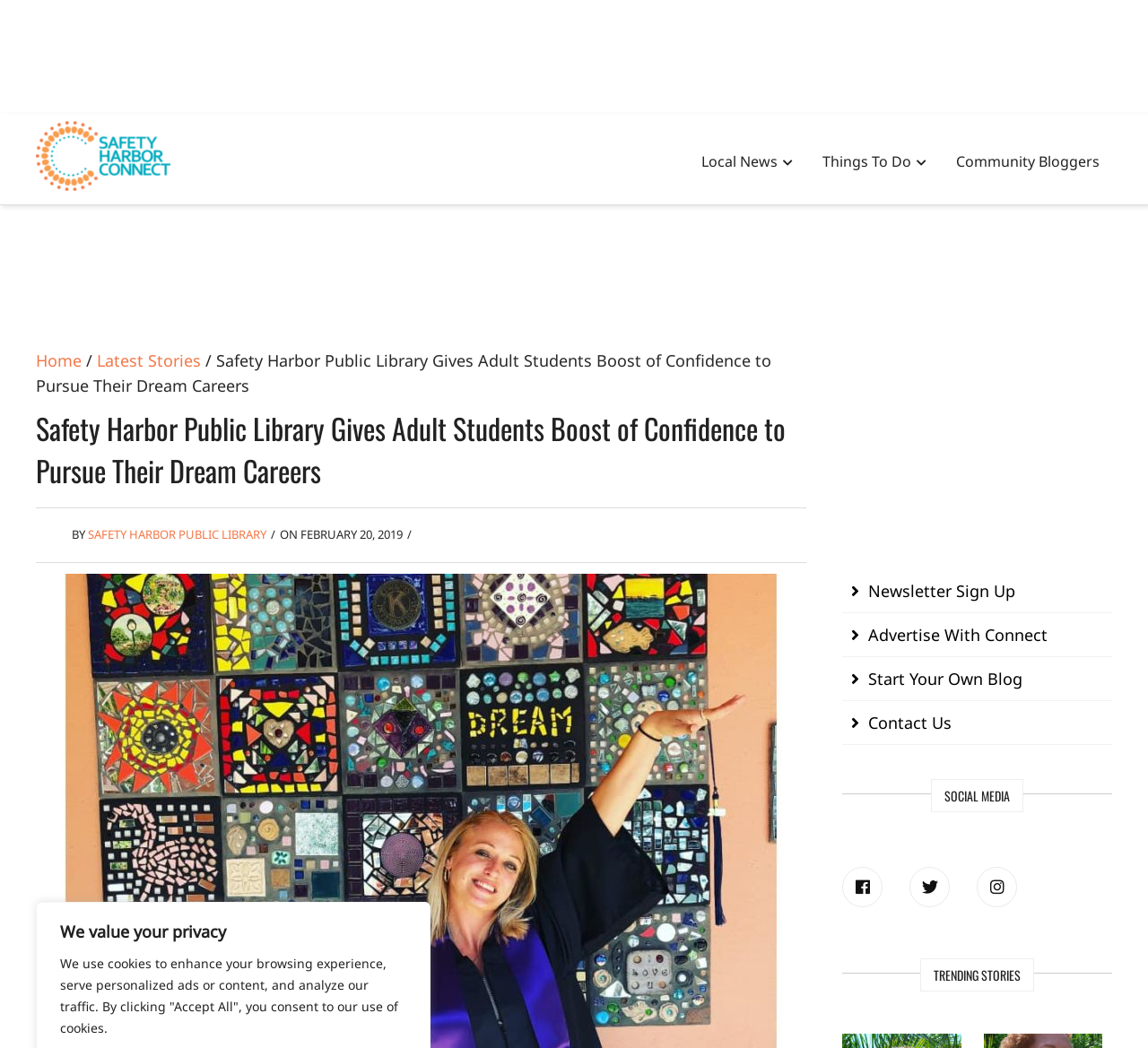Identify the bounding box coordinates for the UI element described by the following text: "Andaman and Nicobar". Provide the coordinates as four float numbers between 0 and 1, in the format [left, top, right, bottom].

None